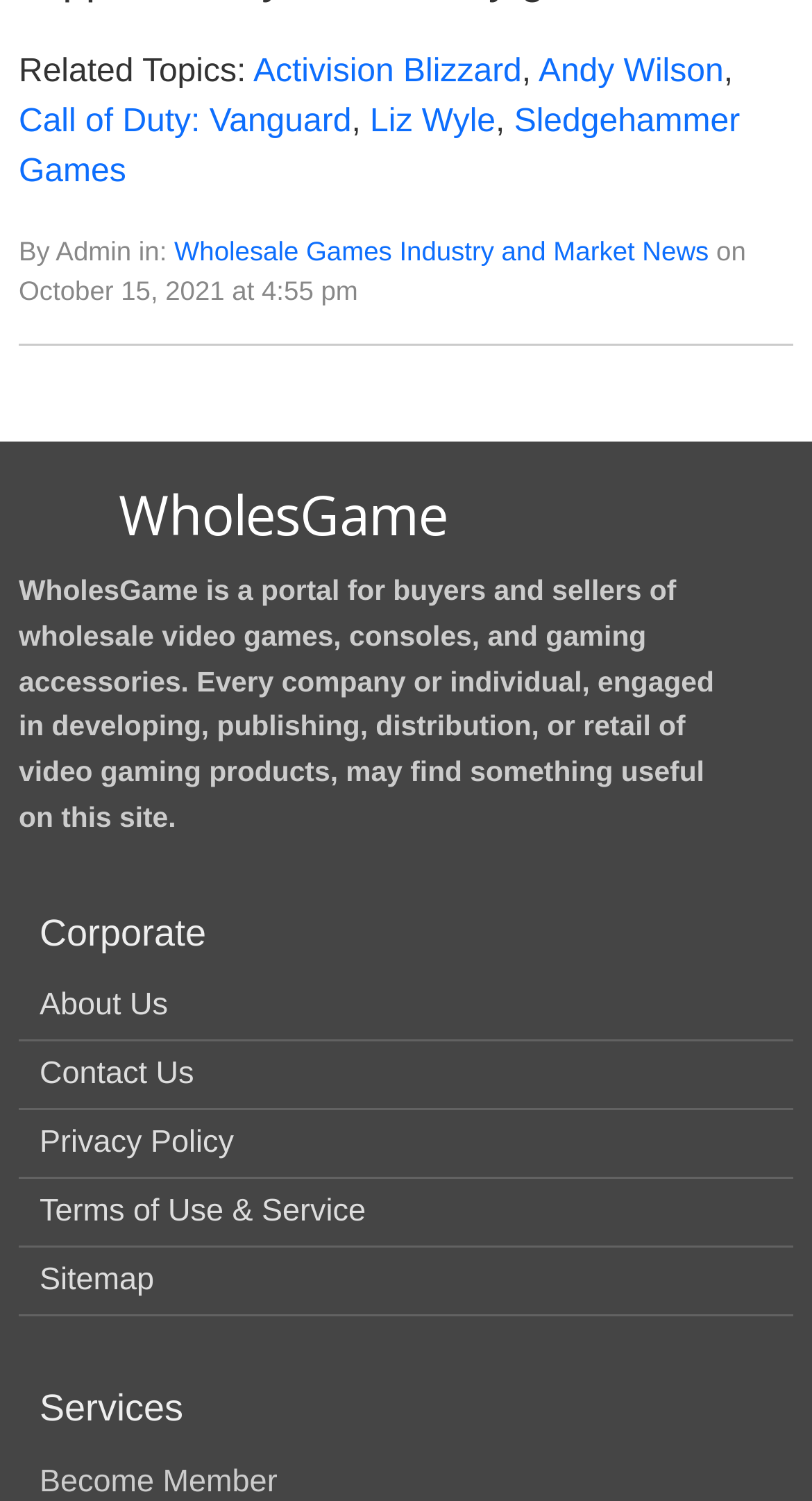Please find the bounding box for the UI element described by: "Call of Duty: Vanguard".

[0.023, 0.069, 0.433, 0.092]